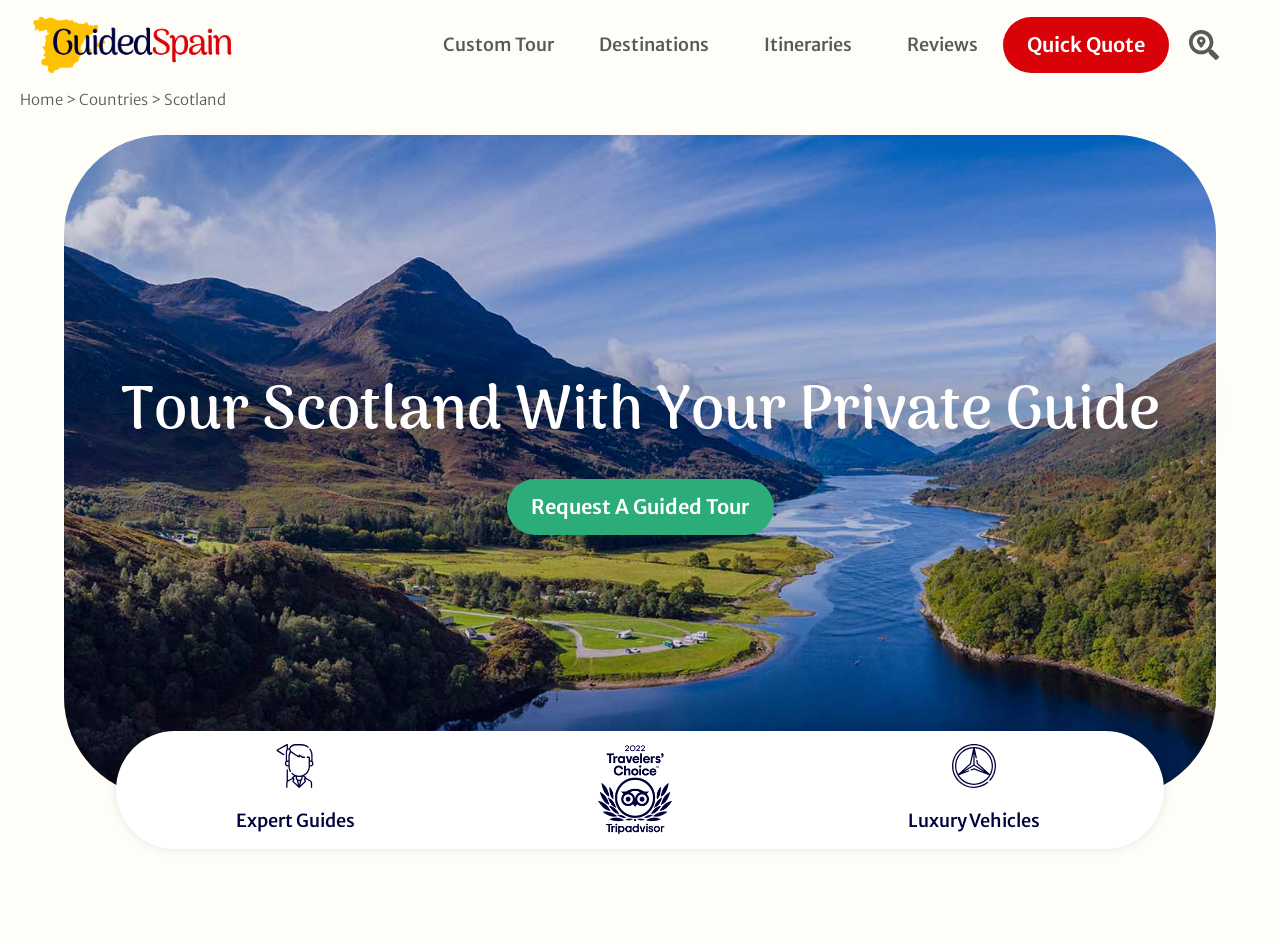What is the purpose of the 'Request A Guided Tour' button?
Please use the image to provide an in-depth answer to the question.

The 'Request A Guided Tour' button is a prominent call-to-action element on the webpage, suggesting that its purpose is to allow users to request a guided tour. This is likely the primary action that the webpage is designed to facilitate.